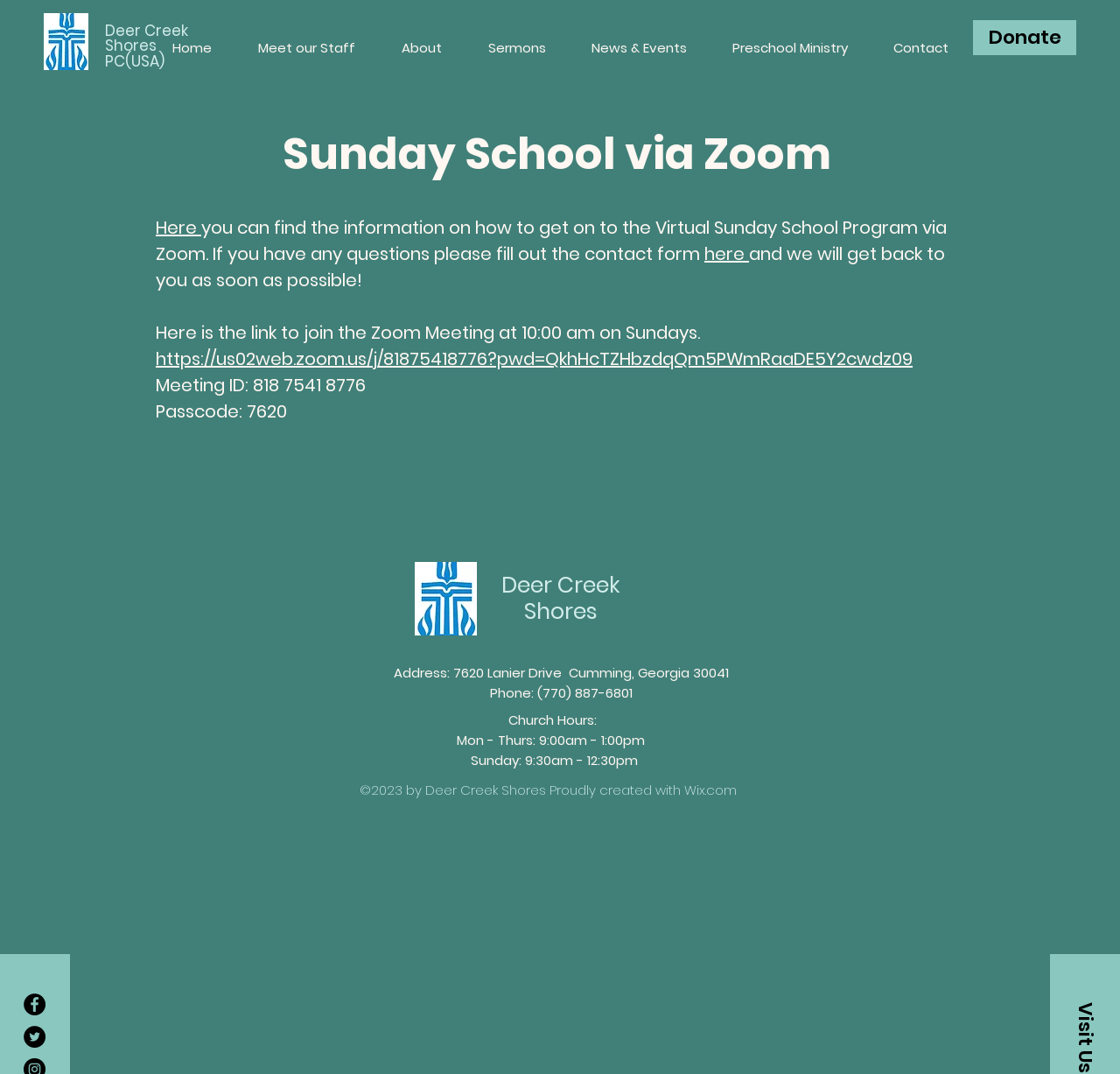Can you identify the bounding box coordinates of the clickable region needed to carry out this instruction: 'Visit the Facebook page'? The coordinates should be four float numbers within the range of 0 to 1, stated as [left, top, right, bottom].

[0.021, 0.925, 0.041, 0.945]